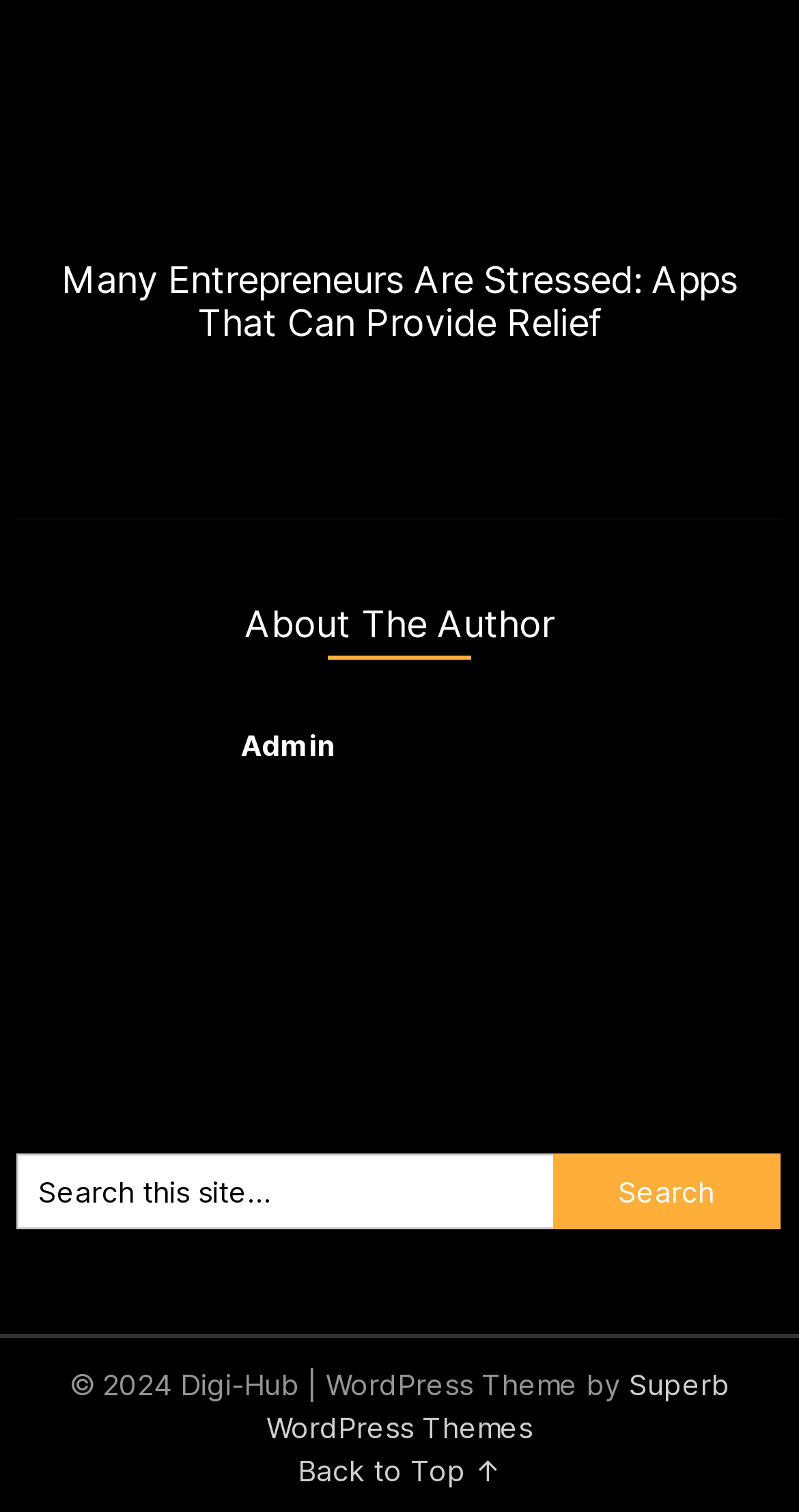Provide the bounding box coordinates in the format (top-left x, top-left y, bottom-right x, bottom-right y). All values are floating point numbers between 0 and 1. Determine the bounding box coordinate of the UI element described as: Superb WordPress Themes

[0.333, 0.904, 0.913, 0.956]